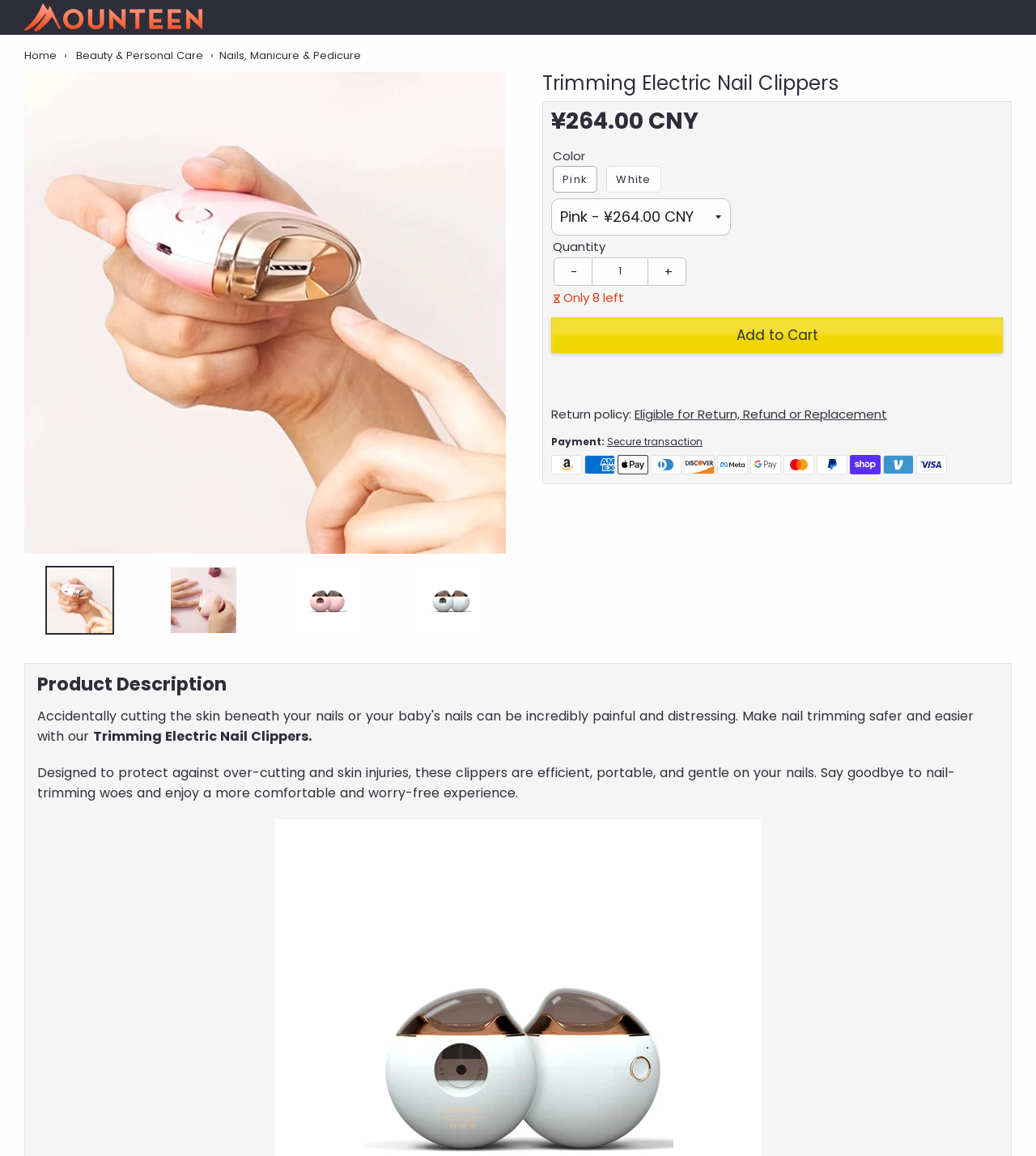Locate the bounding box coordinates of the element I should click to achieve the following instruction: "Click the 'Add to Cart' button".

[0.532, 0.275, 0.968, 0.306]